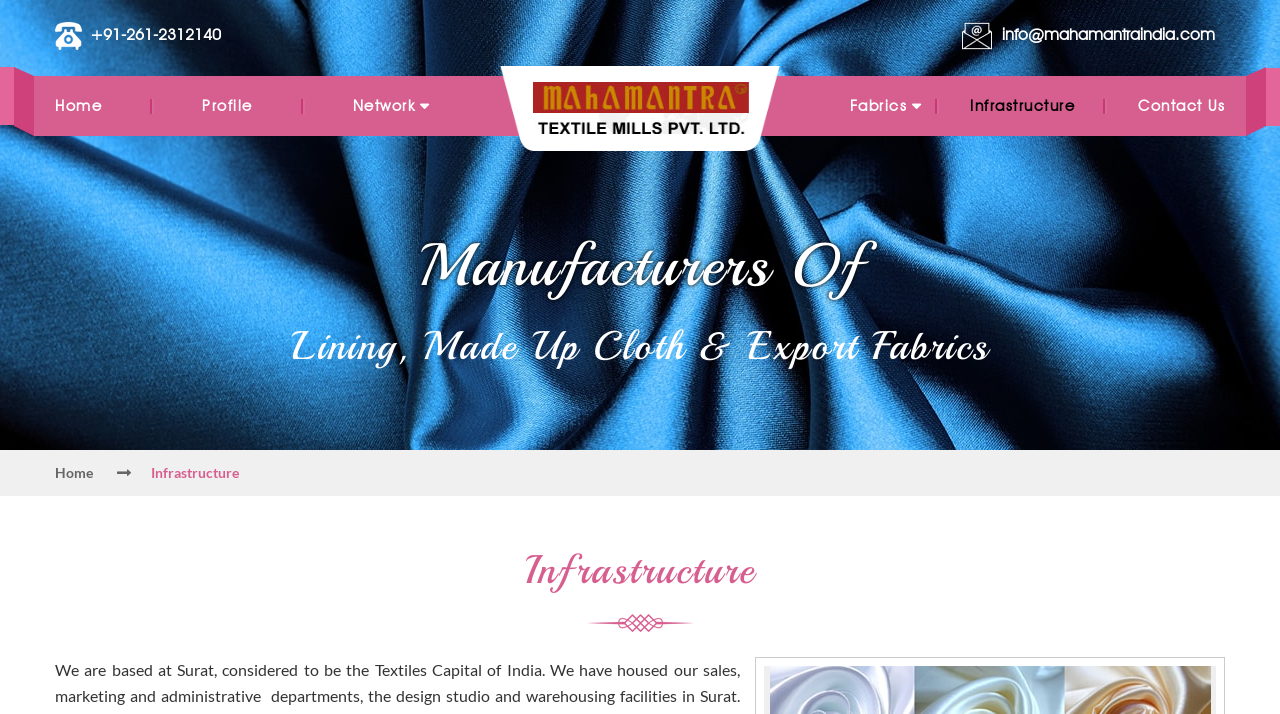Please locate the UI element described by "Contact Us" and provide its bounding box coordinates.

[0.889, 0.106, 0.957, 0.19]